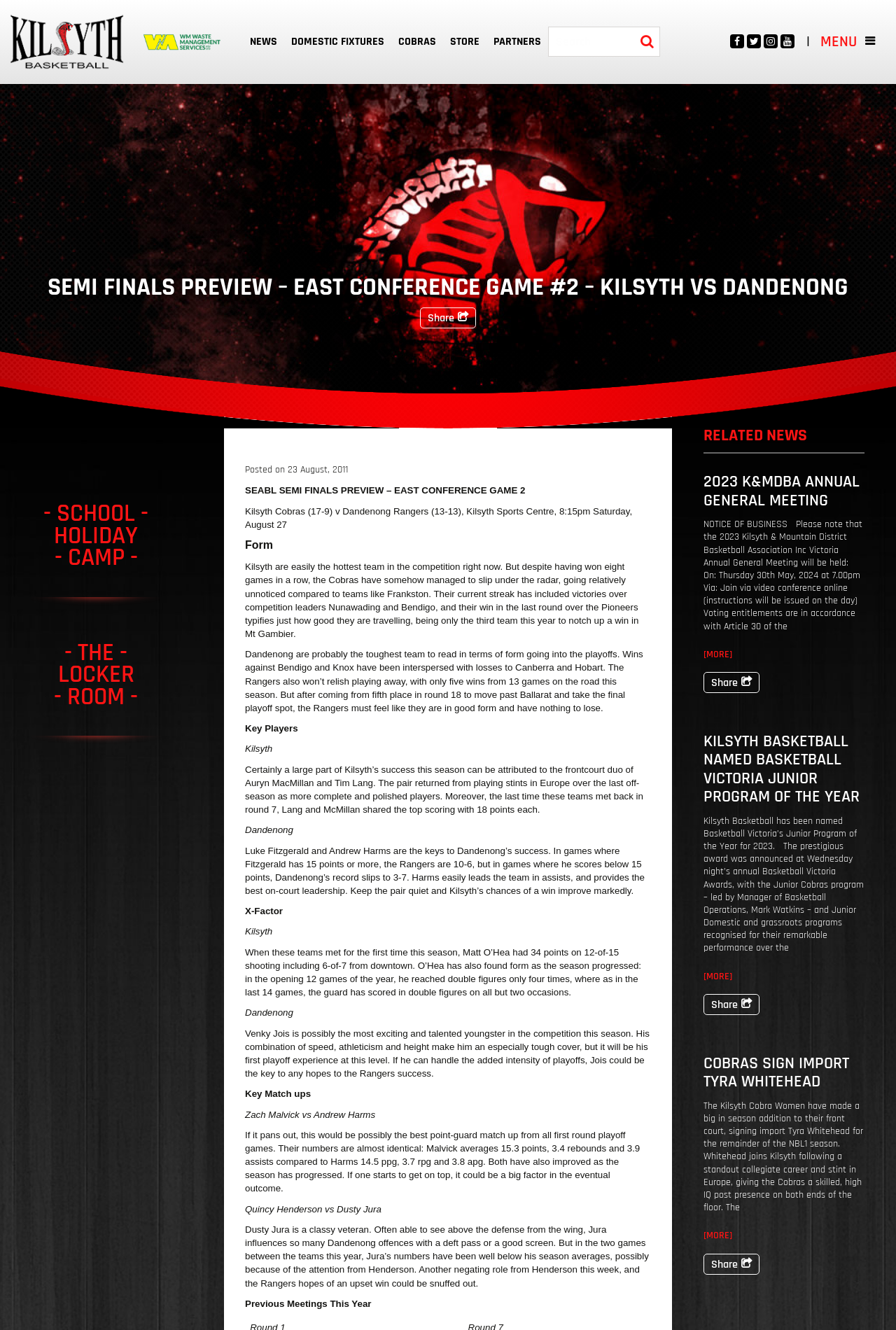Please locate the bounding box coordinates of the region I need to click to follow this instruction: "Visit Kilsyth Basketball website".

[0.0, 0.0, 0.15, 0.063]